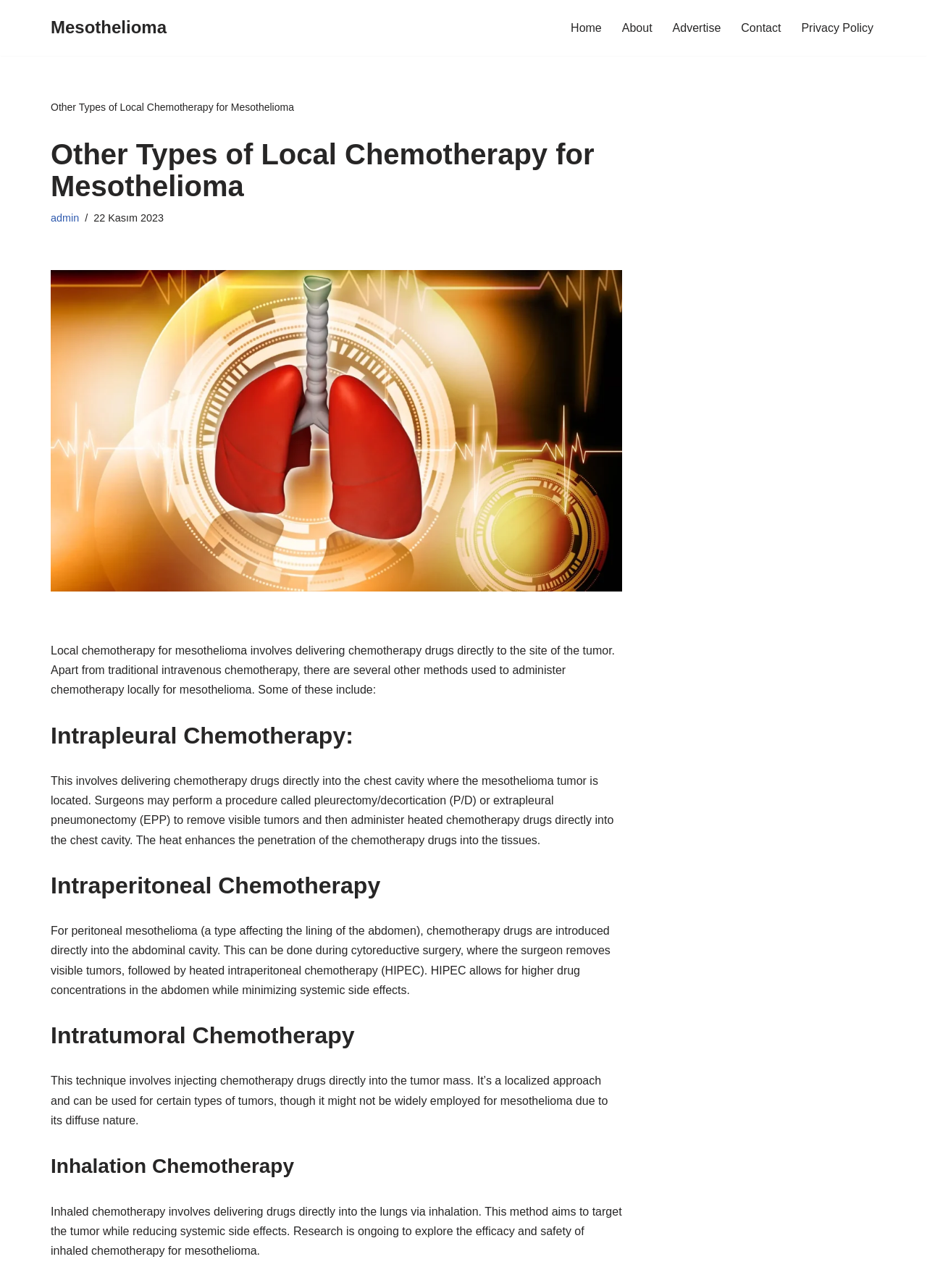Can you specify the bounding box coordinates of the area that needs to be clicked to fulfill the following instruction: "Click on the 'Home' link"?

[0.616, 0.014, 0.649, 0.029]